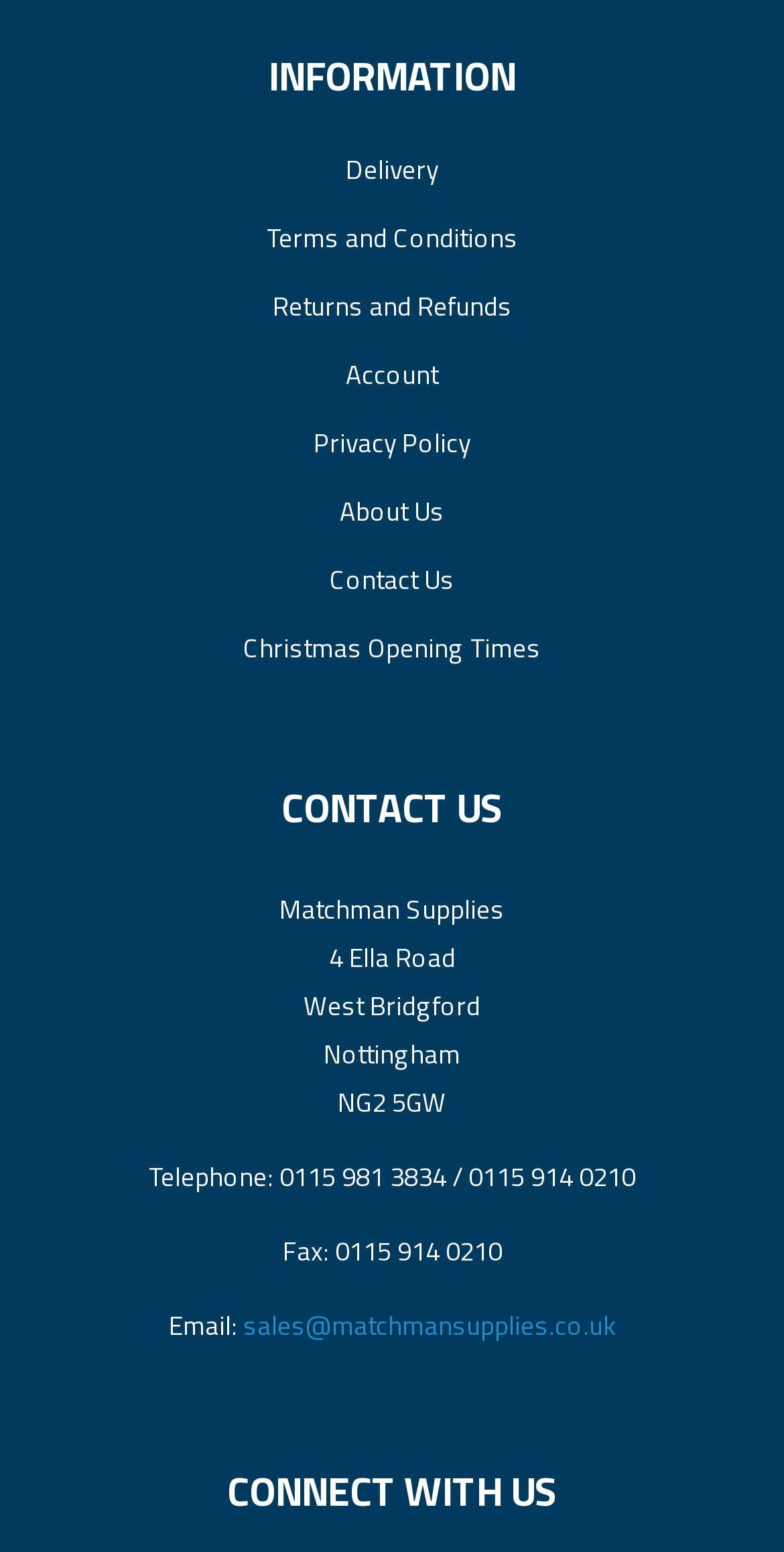How many links are there in the webpage?
Please look at the screenshot and answer in one word or a short phrase.

9